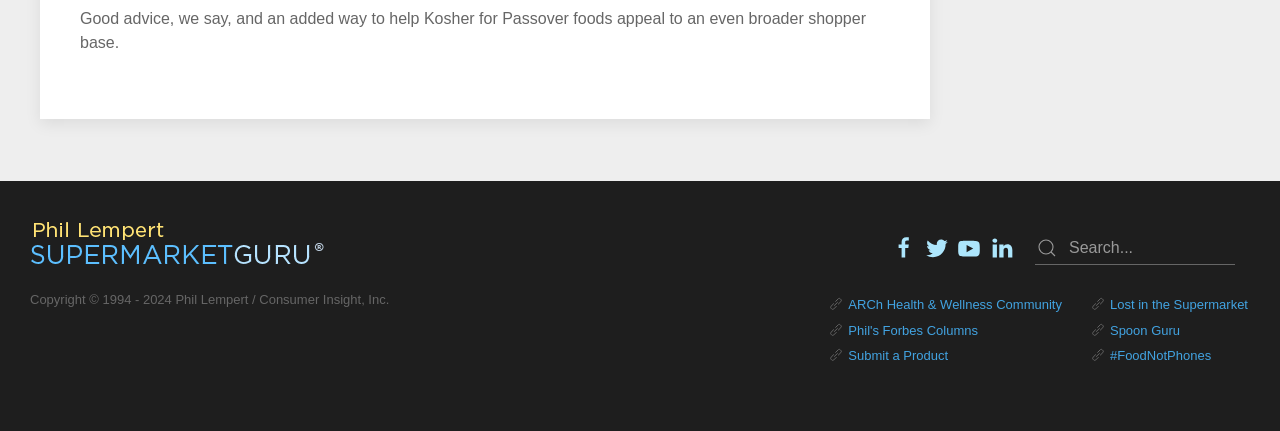For the given element description Submit a Product, determine the bounding box coordinates of the UI element. The coordinates should follow the format (top-left x, top-left y, bottom-right x, bottom-right y) and be within the range of 0 to 1.

[0.663, 0.797, 0.741, 0.856]